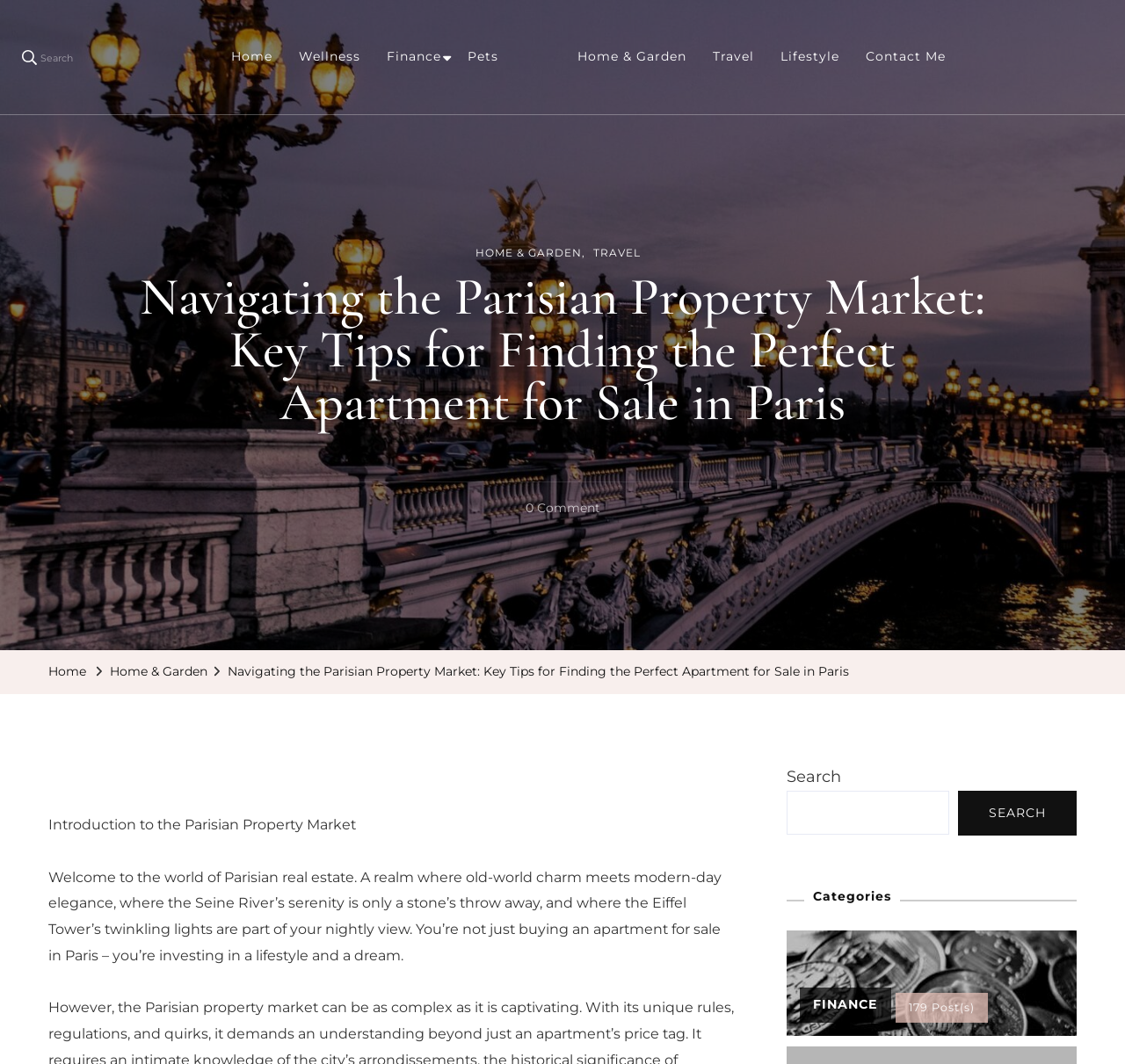Specify the bounding box coordinates of the area that needs to be clicked to achieve the following instruction: "Read about Home & Garden".

[0.501, 0.025, 0.621, 0.082]